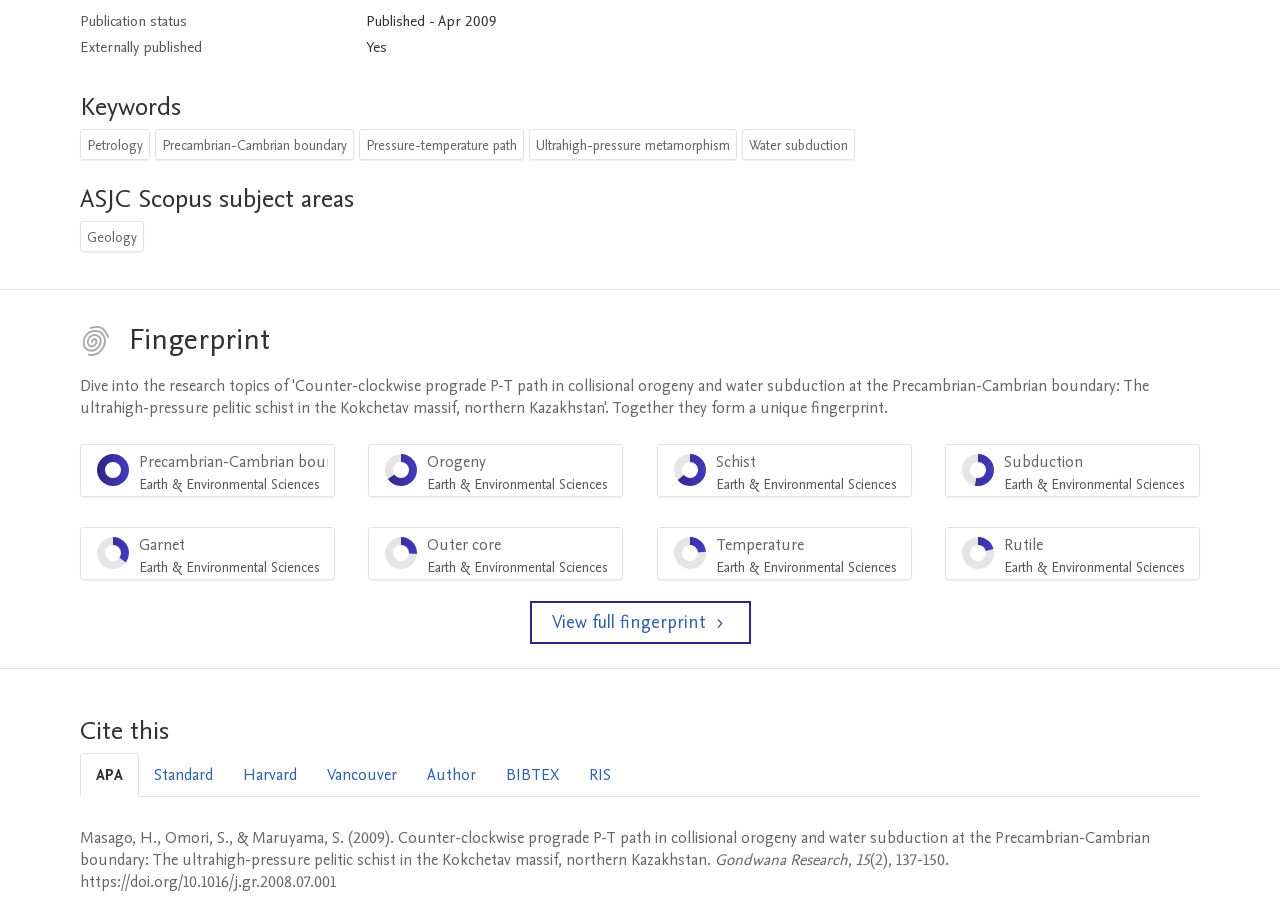Please identify the bounding box coordinates of the element I need to click to follow this instruction: "Open publication in Gondwana Research".

[0.559, 0.926, 0.662, 0.95]